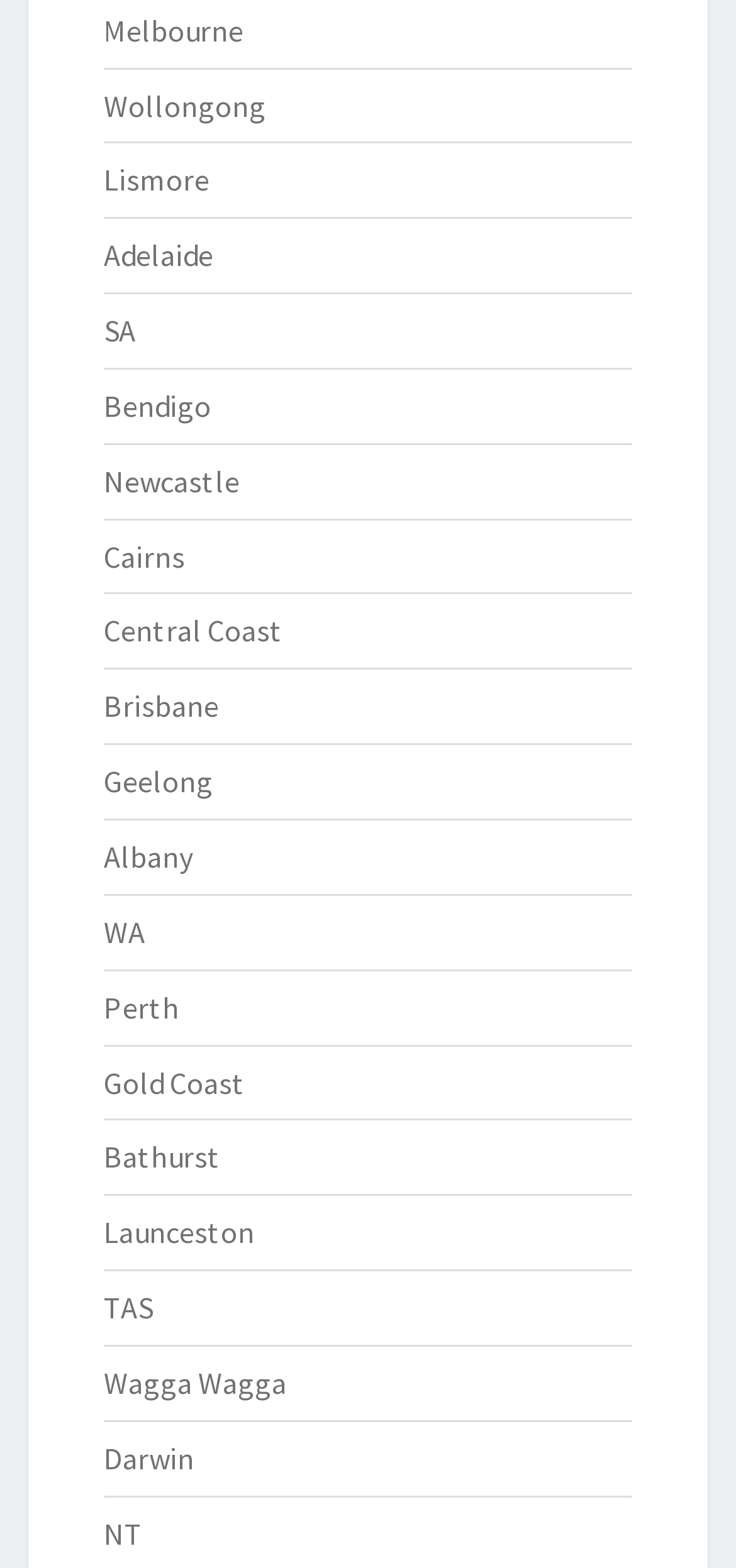Provide a short answer to the following question with just one word or phrase: What cities are listed on the webpage?

Multiple cities